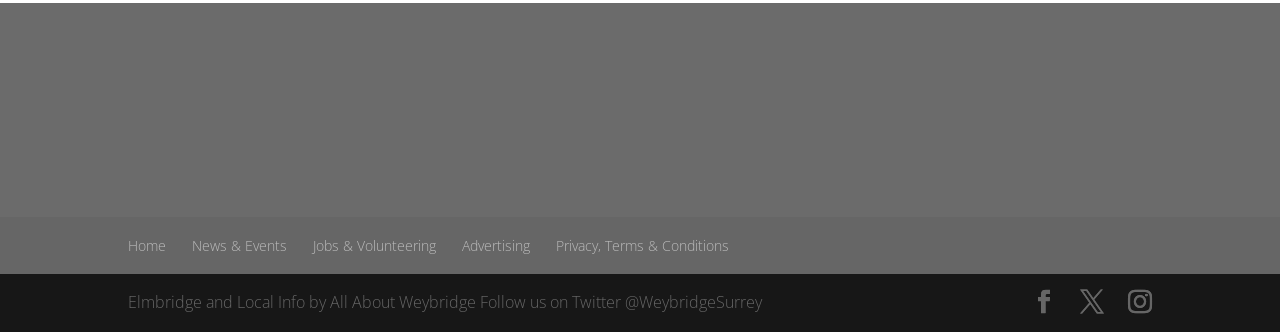Given the element description Jobs & Volunteering, identify the bounding box coordinates for the UI element on the webpage screenshot. The format should be (top-left x, top-left y, bottom-right x, bottom-right y), with values between 0 and 1.

[0.245, 0.711, 0.341, 0.769]